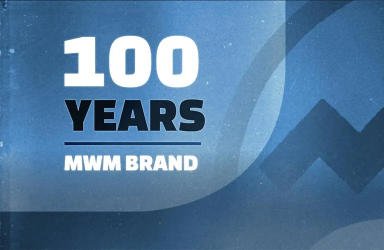What is the background color tone of the image?
Give a detailed and exhaustive answer to the question.

The caption describes the background as a blend of blue tones, creating a modern and professional aesthetic that reflects MWM's commitment to innovation in eco-friendly energy solutions.